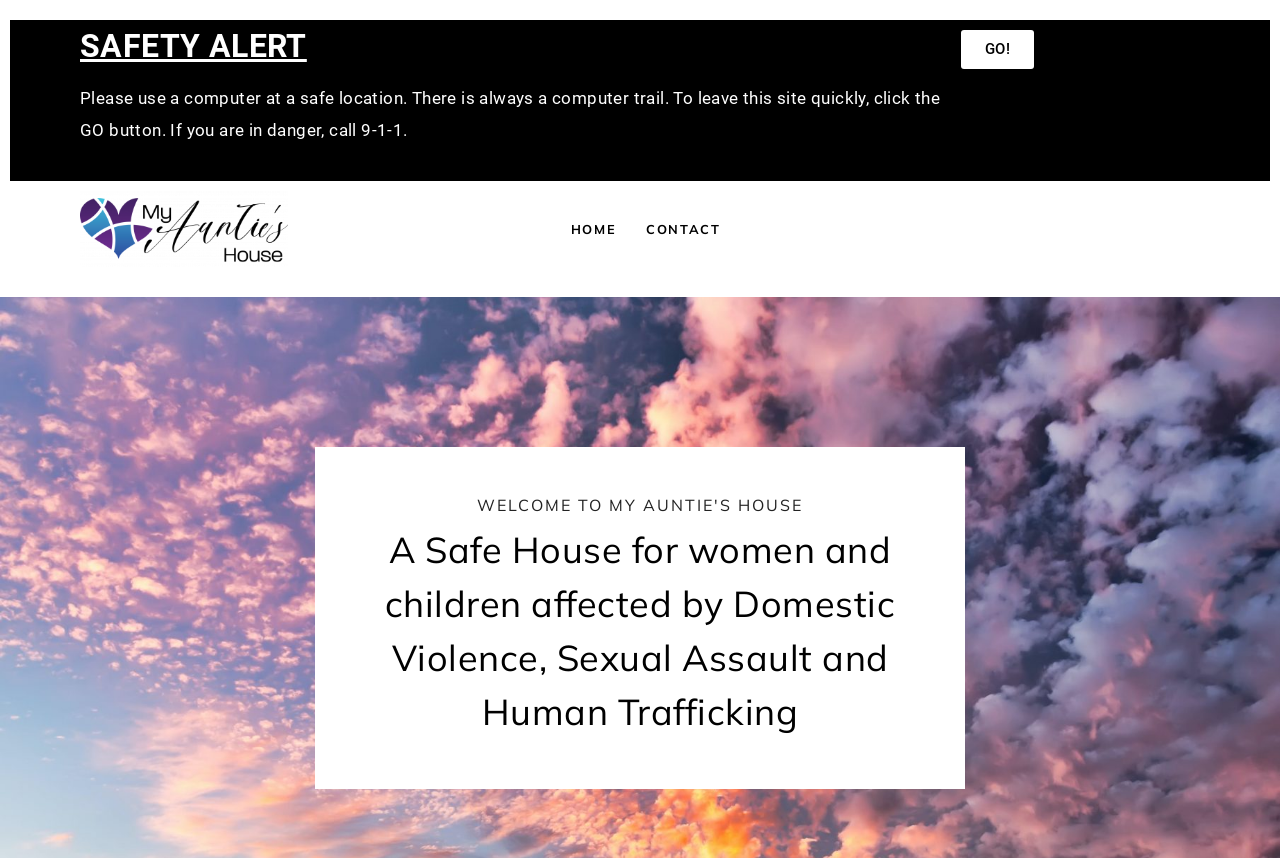What should users do if they are in danger?
Using the image, answer in one word or phrase.

Call 9-1-1